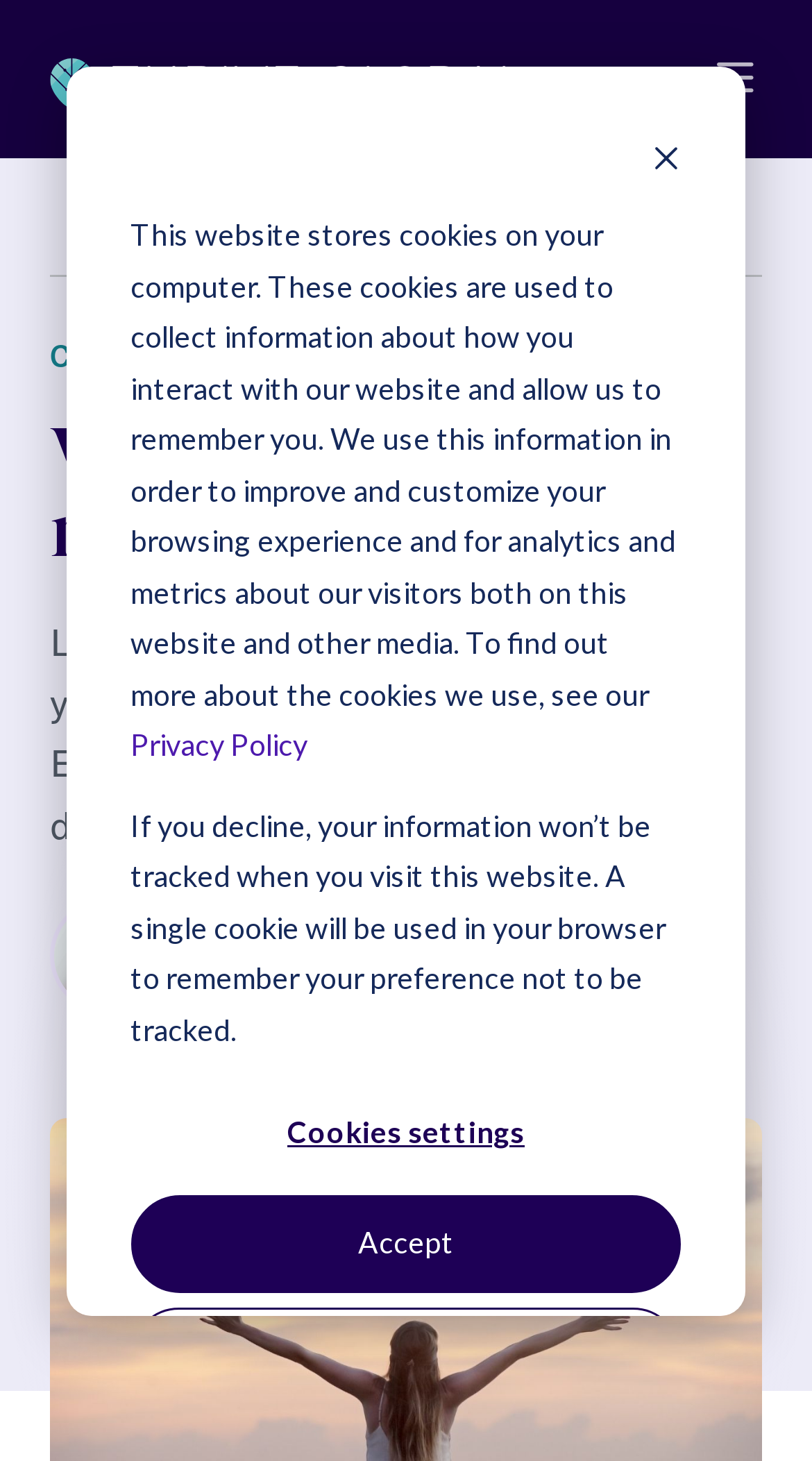Please provide the bounding box coordinates for the element that needs to be clicked to perform the following instruction: "Read the article by Puja McClymont". The coordinates should be given as four float numbers between 0 and 1, i.e., [left, top, right, bottom].

[0.236, 0.629, 0.513, 0.654]